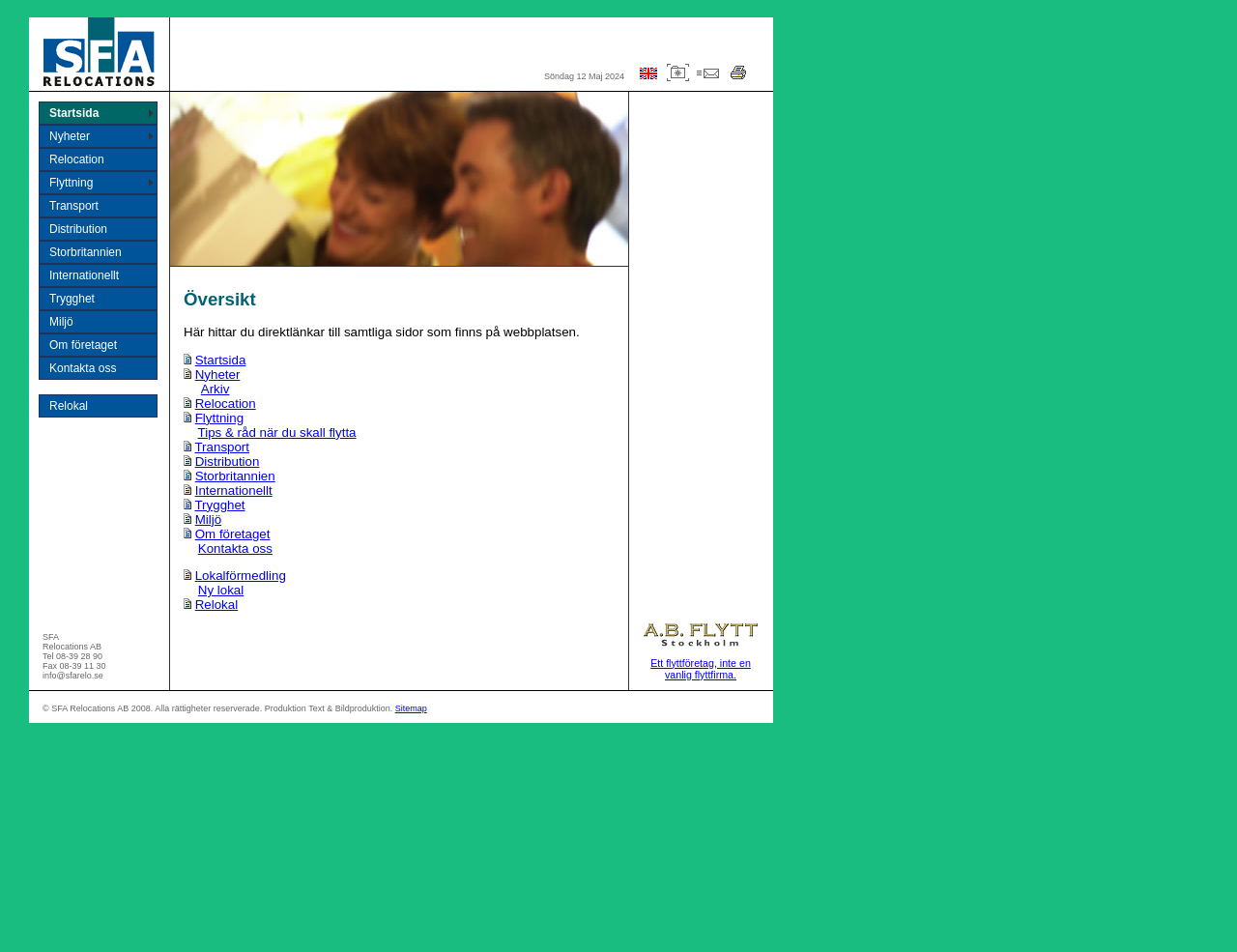What is the phone number of the company?
With the help of the image, please provide a detailed response to the question.

I found the answer by looking at the bottom of the webpage, where the company's contact information is listed. The phone number is '08-39 28 90'.